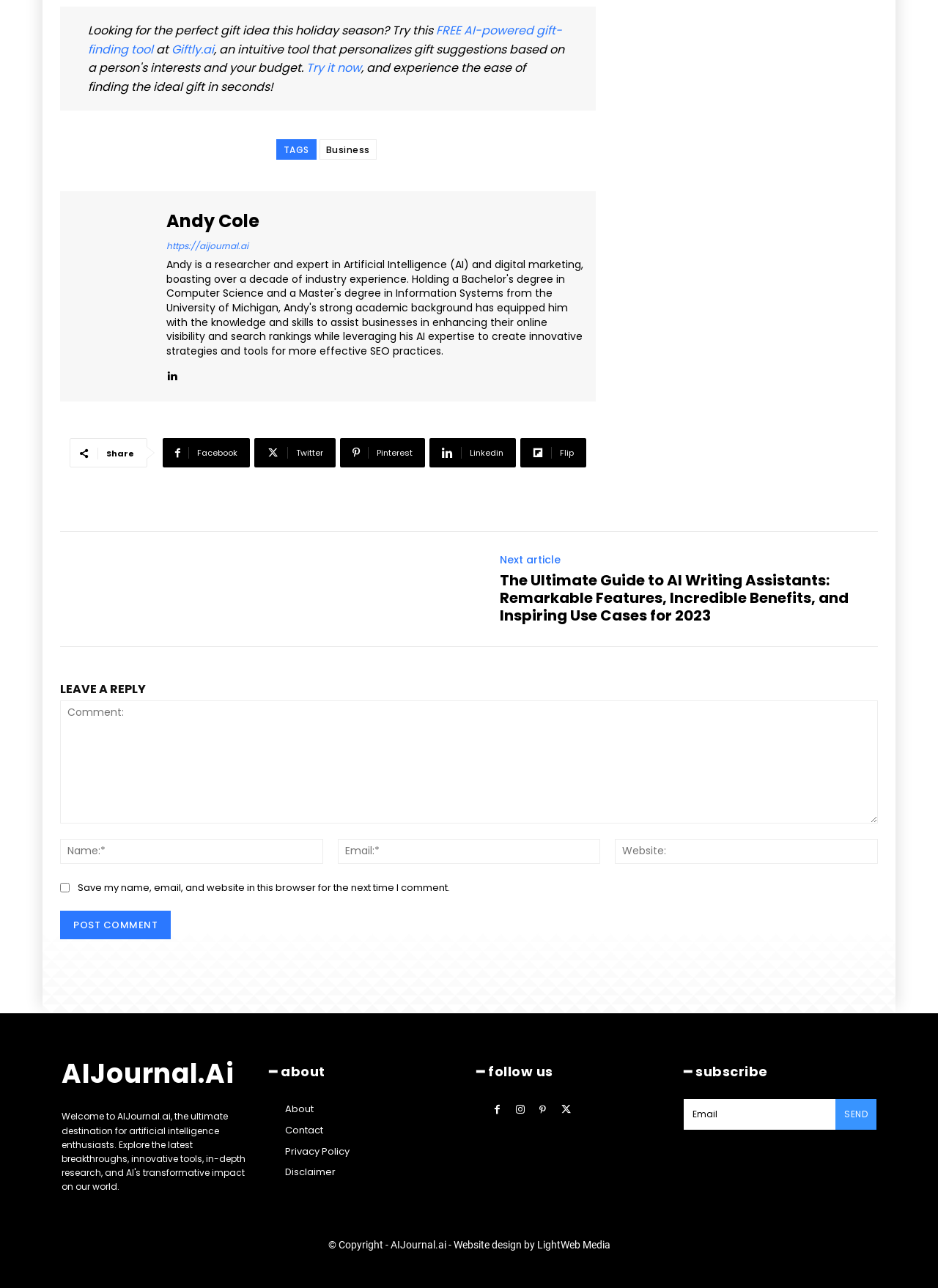Provide a one-word or brief phrase answer to the question:
What is the name of the website design company?

LightWeb Media